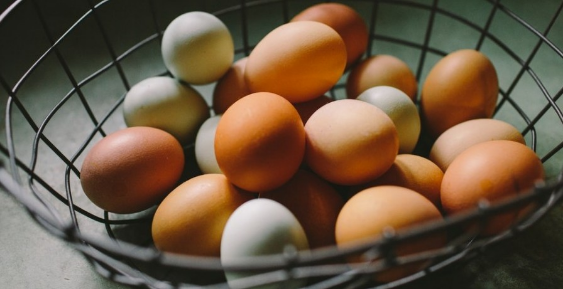What theme does the image convey?
Please use the image to provide a one-word or short phrase answer.

Rustic charm and healthfulness